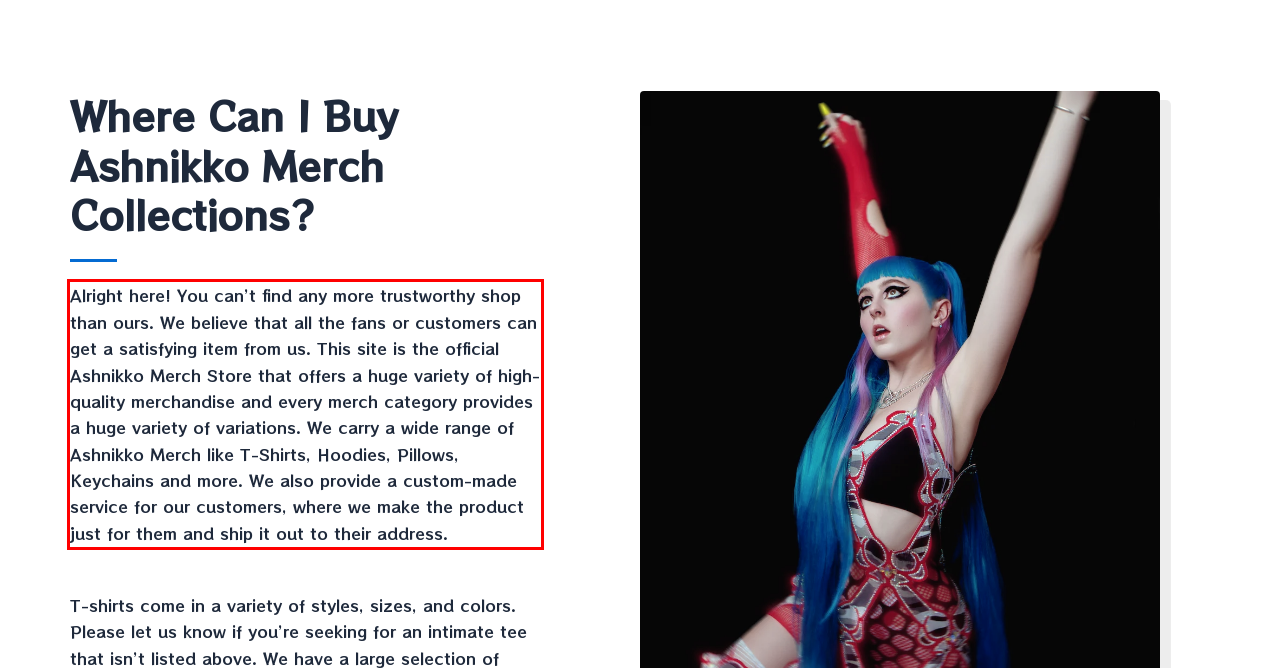You have a webpage screenshot with a red rectangle surrounding a UI element. Extract the text content from within this red bounding box.

Alright here! You can’t find any more trustworthy shop than ours. We believe that all the fans or customers can get a satisfying item from us. This site is the official Ashnikko Merch Store that offers a huge variety of high-quality merchandise and every merch category provides a huge variety of variations. We carry a wide range of Ashnikko Merch like T-Shirts, Hoodies, Pillows, Keychains and more. We also provide a custom-made service for our customers, where we make the product just for them and ship it out to their address.